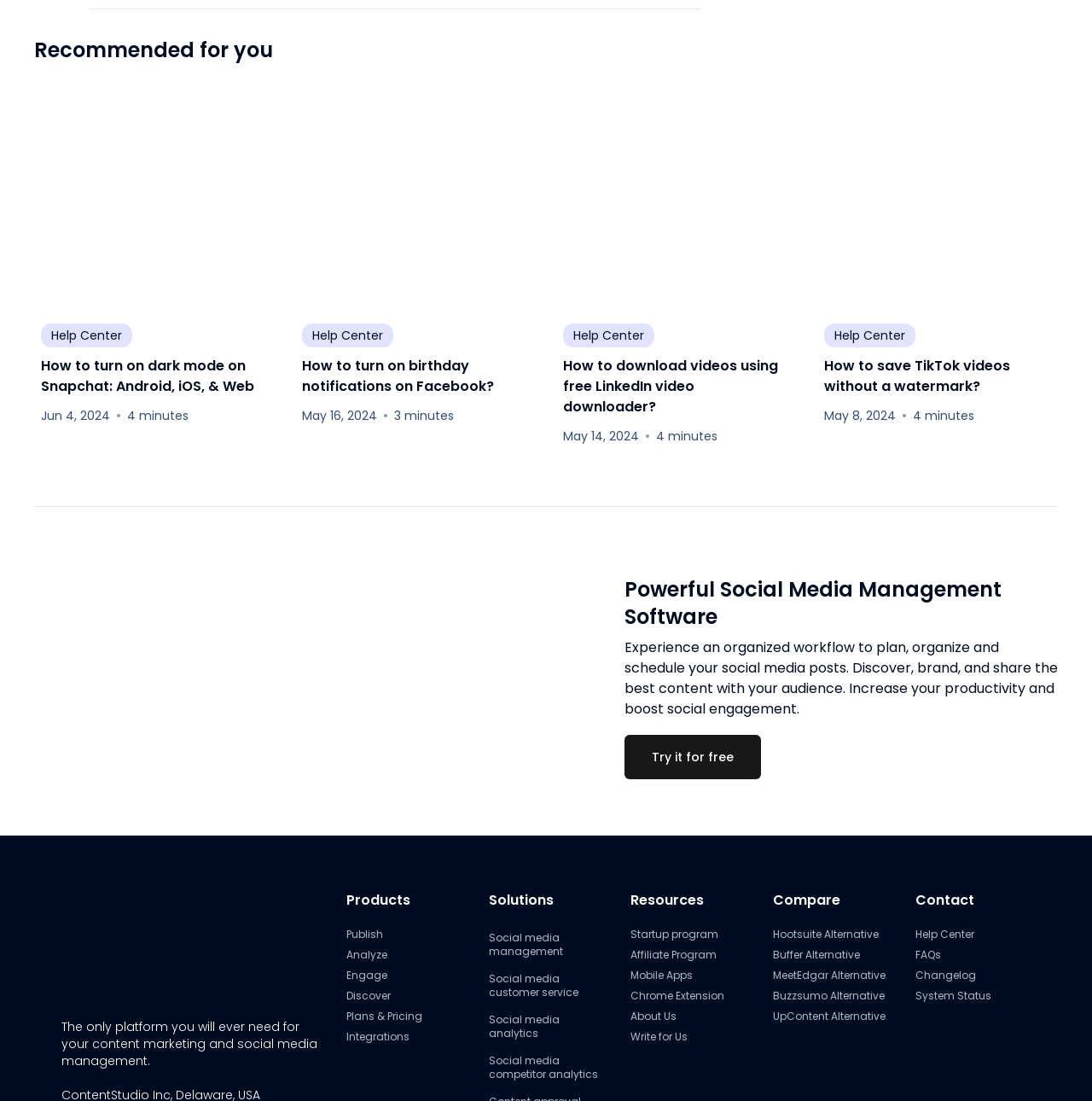Please give a concise answer to this question using a single word or phrase: 
What is the name of the company behind the social media management software?

ContentStudio